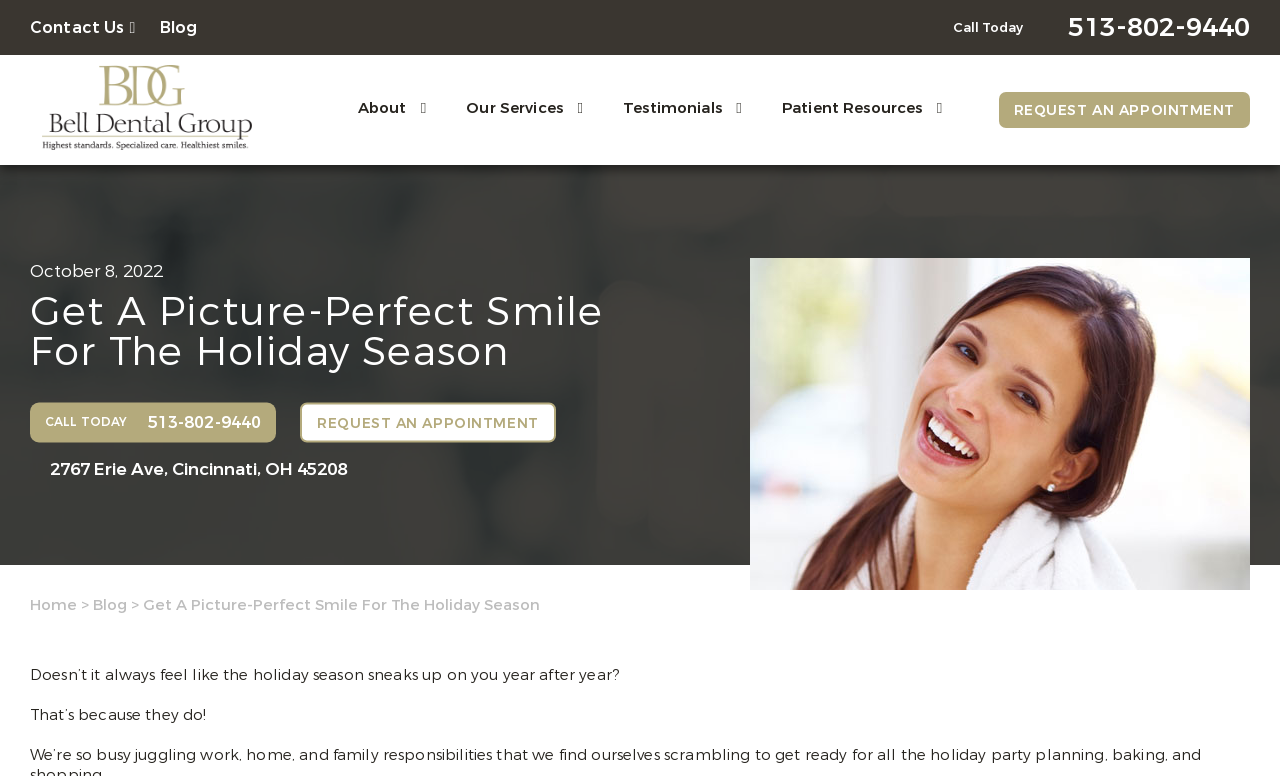Determine the bounding box coordinates of the area to click in order to meet this instruction: "Request an appointment".

[0.78, 0.119, 0.977, 0.165]